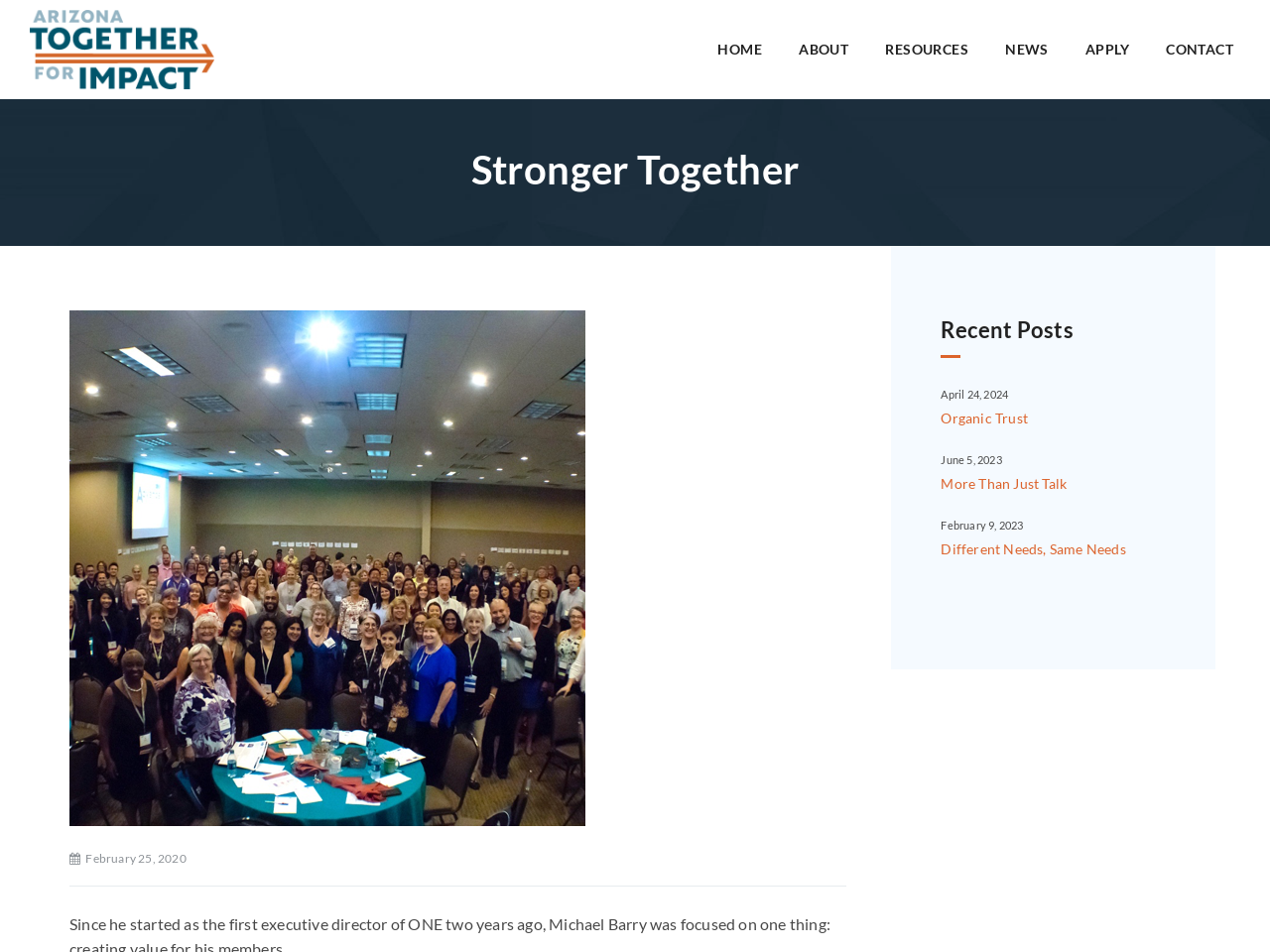Please identify the bounding box coordinates of the element that needs to be clicked to execute the following command: "view recent posts". Provide the bounding box using four float numbers between 0 and 1, formatted as [left, top, right, bottom].

[0.741, 0.331, 0.918, 0.362]